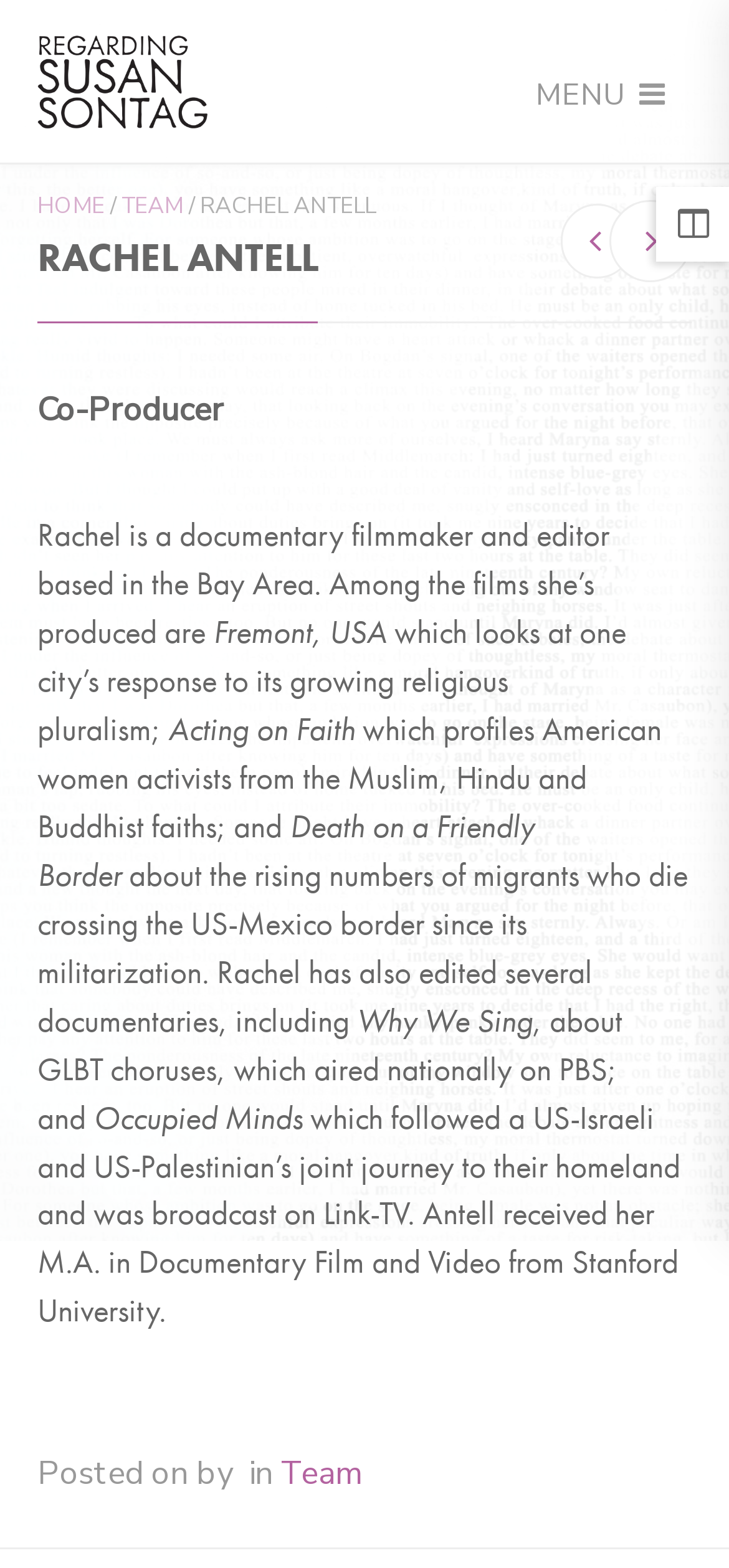Return the bounding box coordinates of the UI element that corresponds to this description: "Home". The coordinates must be given as four float numbers in the range of 0 and 1, [left, top, right, bottom].

[0.051, 0.122, 0.144, 0.141]